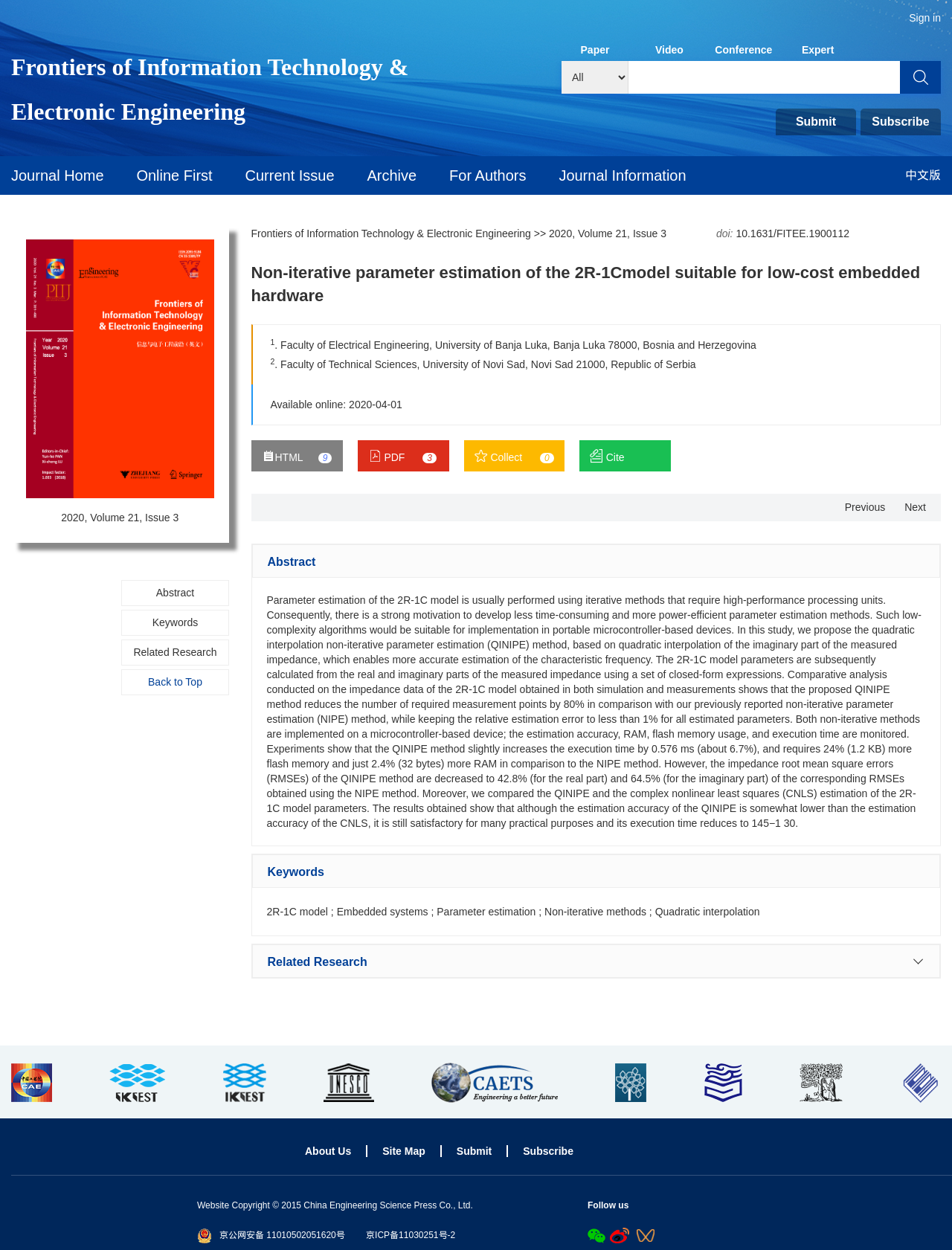Reply to the question with a single word or phrase:
What is the name of the model discussed in the paper?

2R-1C model